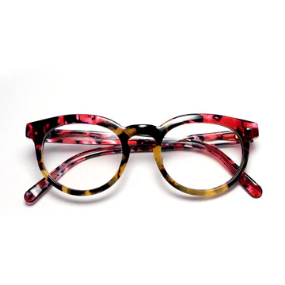Based on the image, provide a detailed response to the question:
What type of individuals would find these glasses appealing?

The caption states that the glasses are 'perfect for fashion-forward individuals', implying that people who are interested in making a fashion statement would find these glasses appealing.